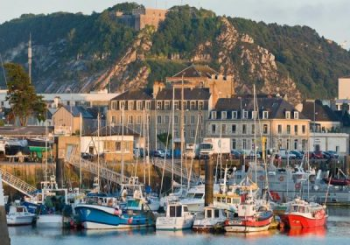Provide a comprehensive description of the image.

The image captures a picturesque view of a marina in Cherbourg, France. A collection of colorful fishing boats and yachts are moored in the harbor, their reflections shimmering on the water's surface. In the background, a prominent hillside is crowned with a historic fortress, adding to the scenic beauty of the landscape. The harbor is framed by charming buildings that line the waterfront, contributing to the quaint atmosphere of this vibrant port town. This serene setting highlights Cherbourg's rich maritime heritage and its appeal as a destination for visitors seeking both natural beauty and cultural experiences.